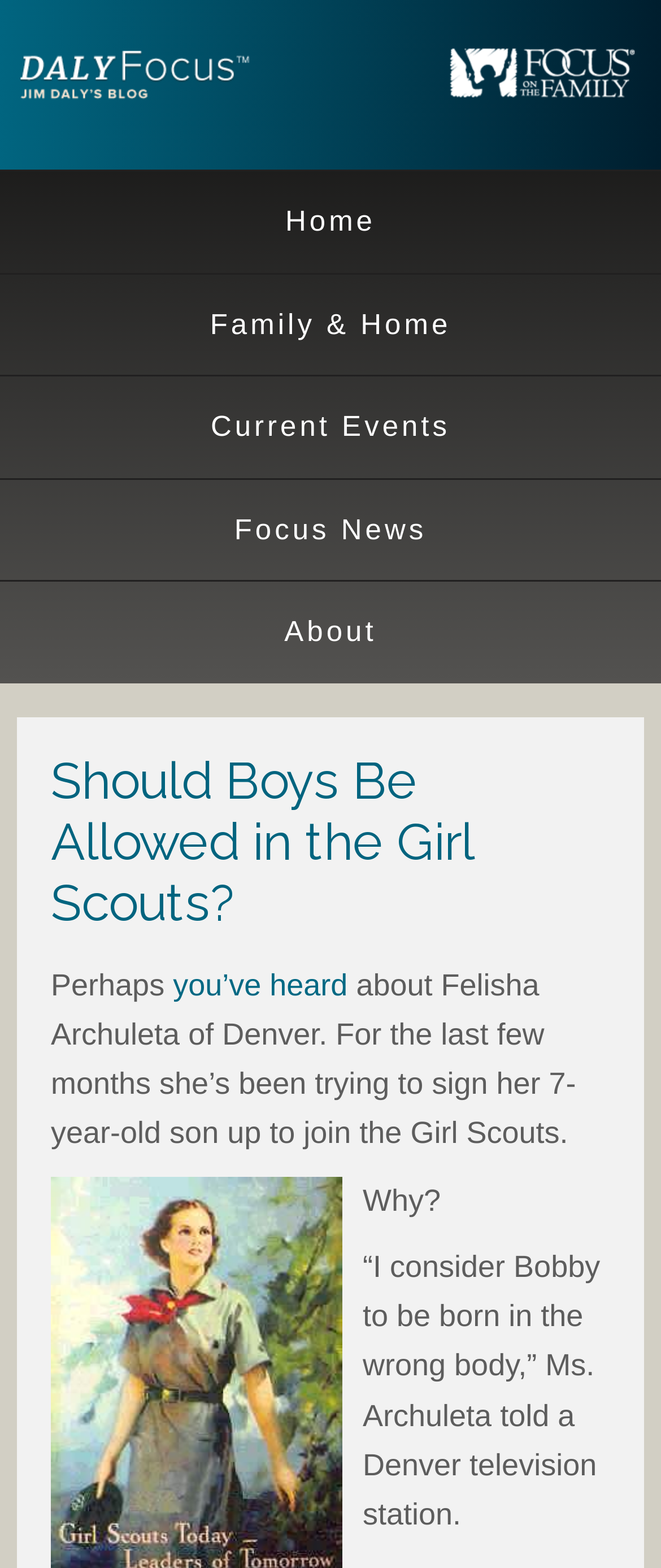Refer to the screenshot and give an in-depth answer to this question: What is Felisha Archuleta trying to do?

According to the text, Felisha Archuleta of Denver has been trying to sign her 7-year-old son up to join the Girl Scouts for the last few months.